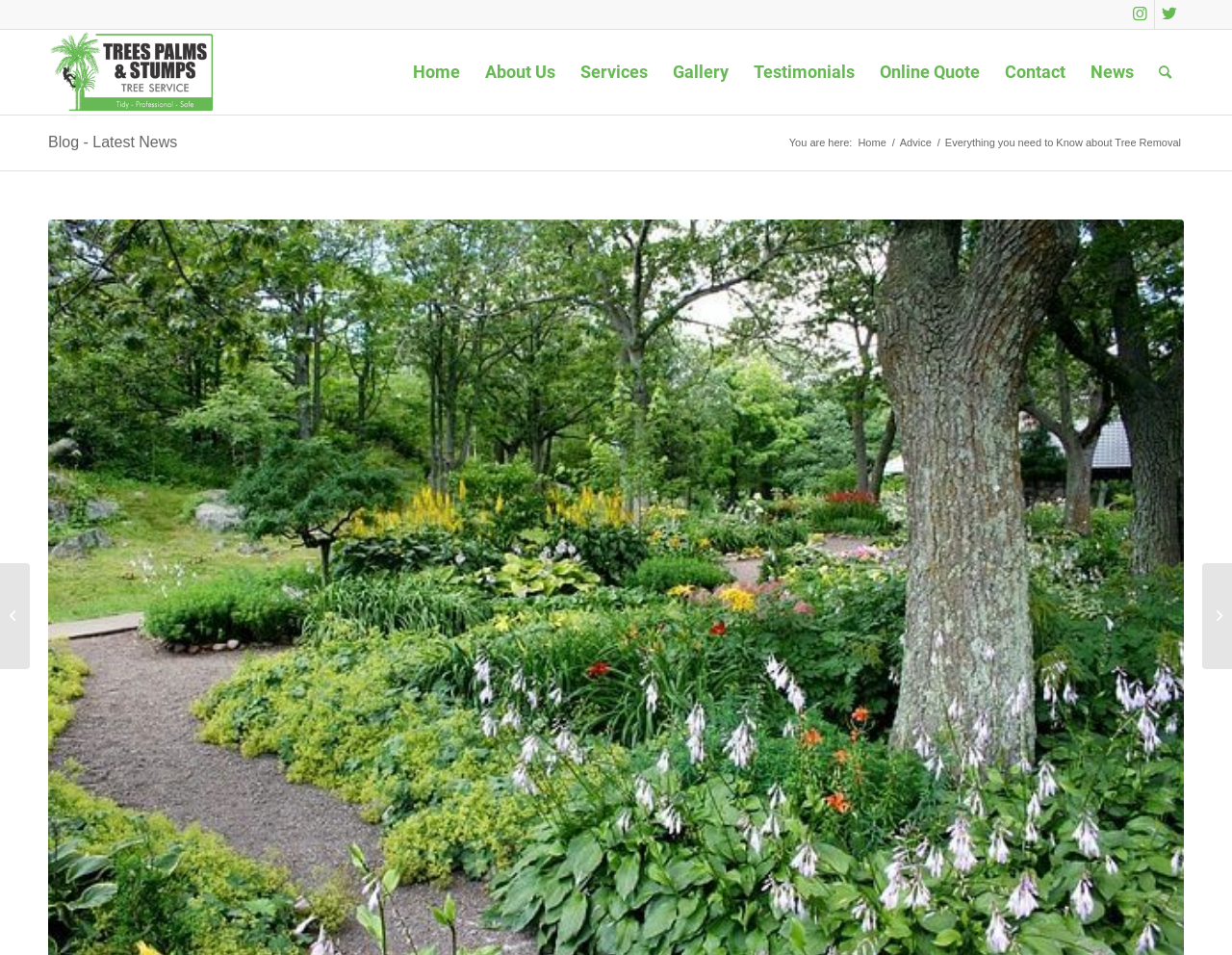Find the bounding box of the web element that fits this description: "Blog - Latest News".

[0.039, 0.14, 0.144, 0.157]